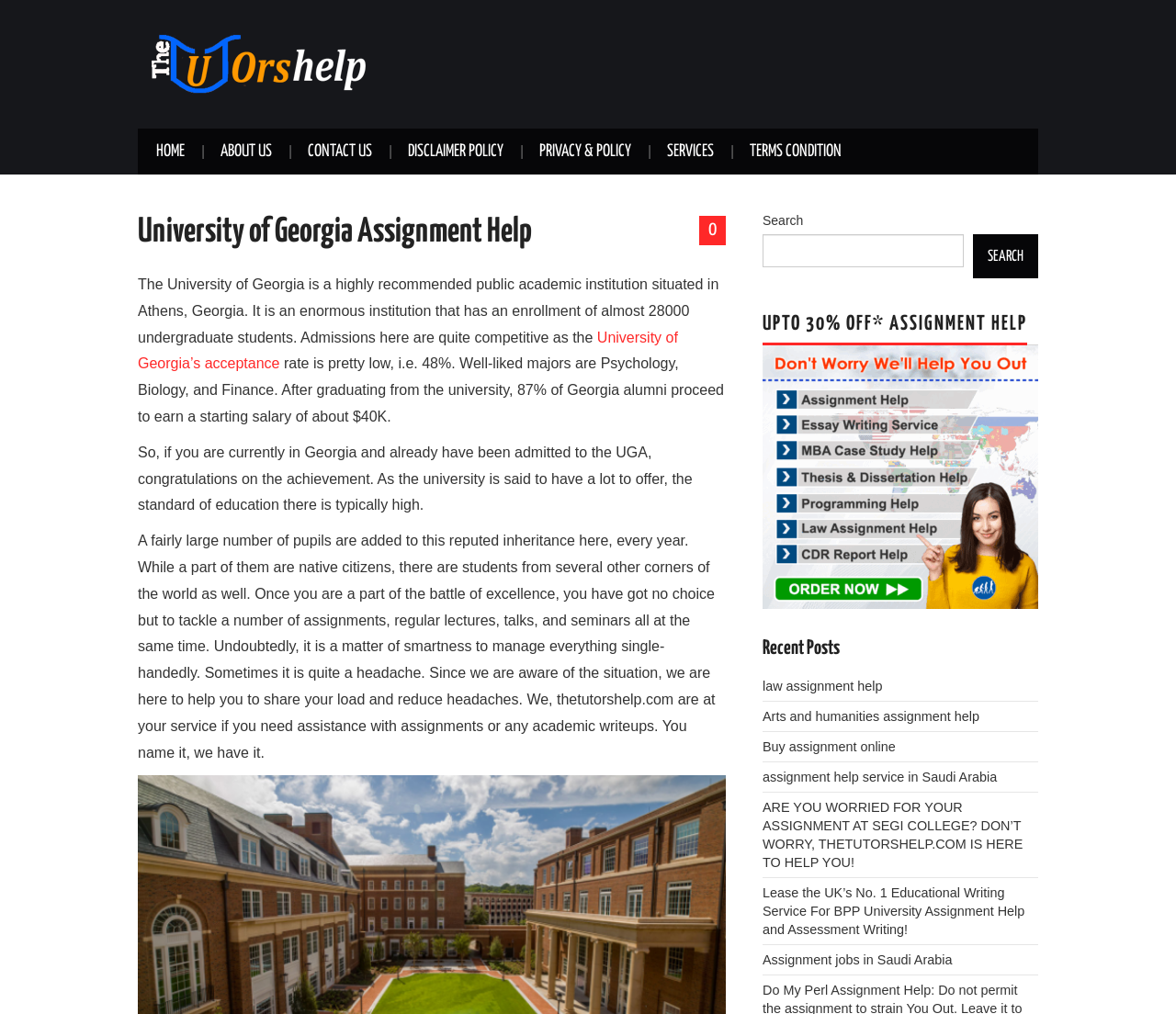What is the purpose of the search bar on the webpage?
Relying on the image, give a concise answer in one word or a brief phrase.

To search for assignments